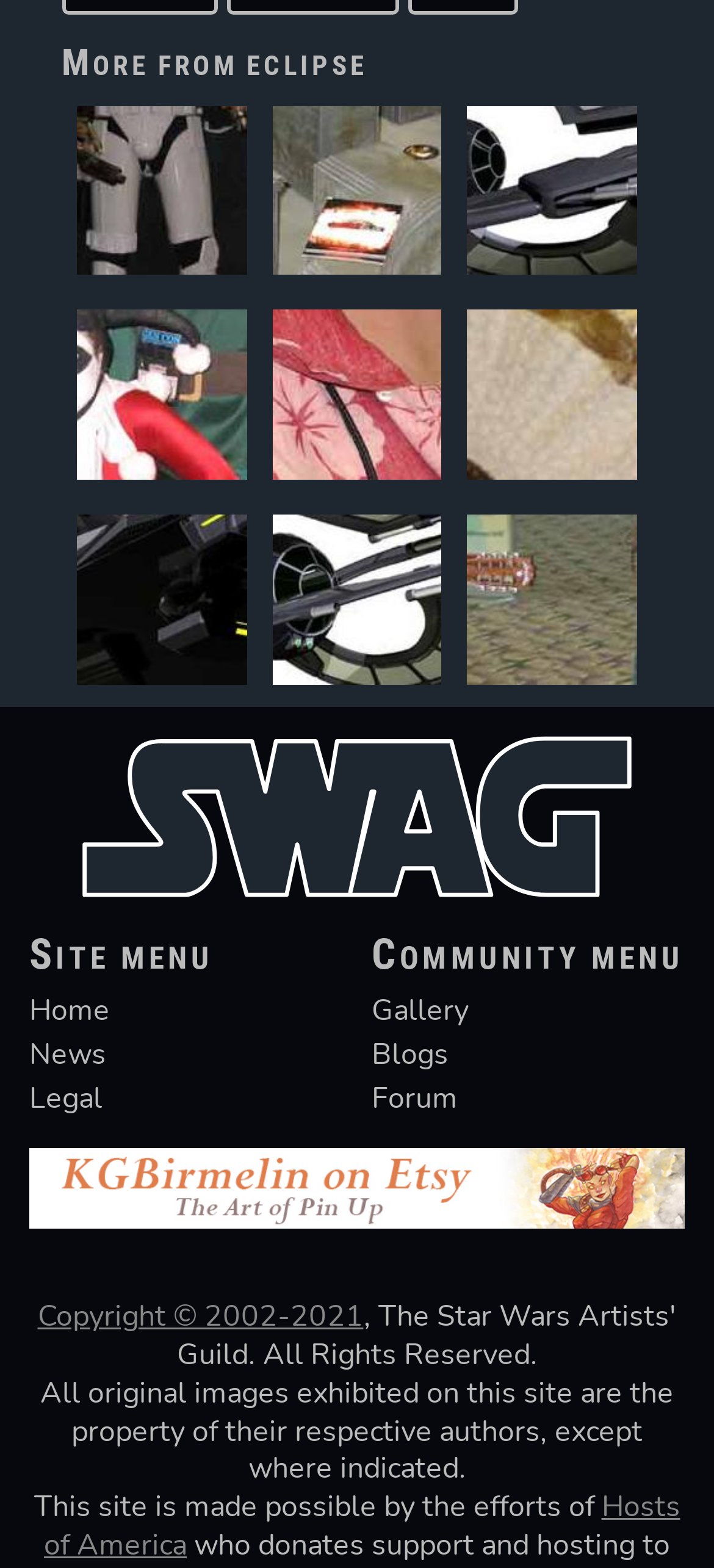What is the name of the organization?
Based on the visual, give a brief answer using one word or a short phrase.

Eclipse